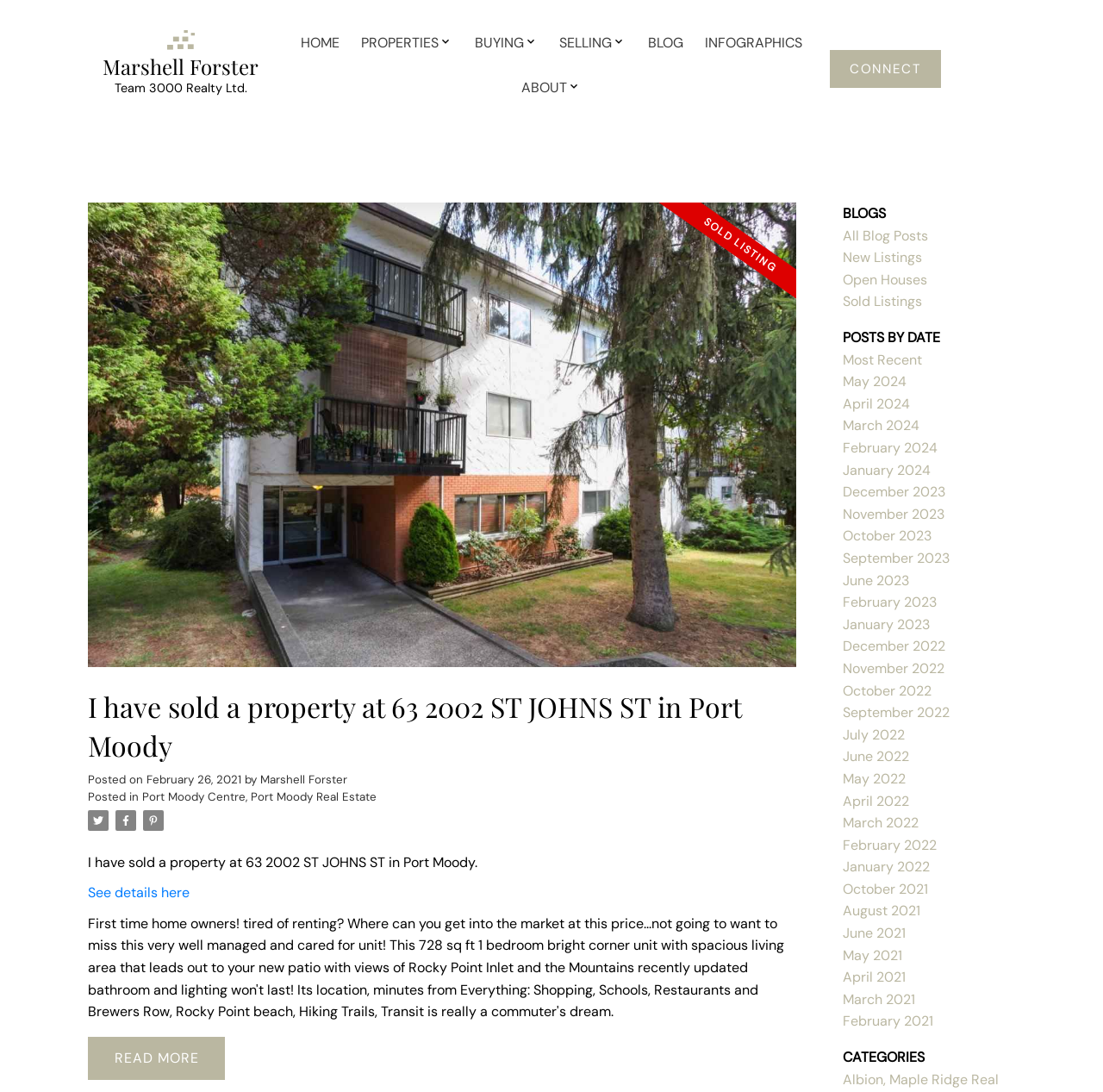Pinpoint the bounding box coordinates for the area that should be clicked to perform the following instruction: "Click on the 'HOME' menu item".

[0.272, 0.029, 0.307, 0.05]